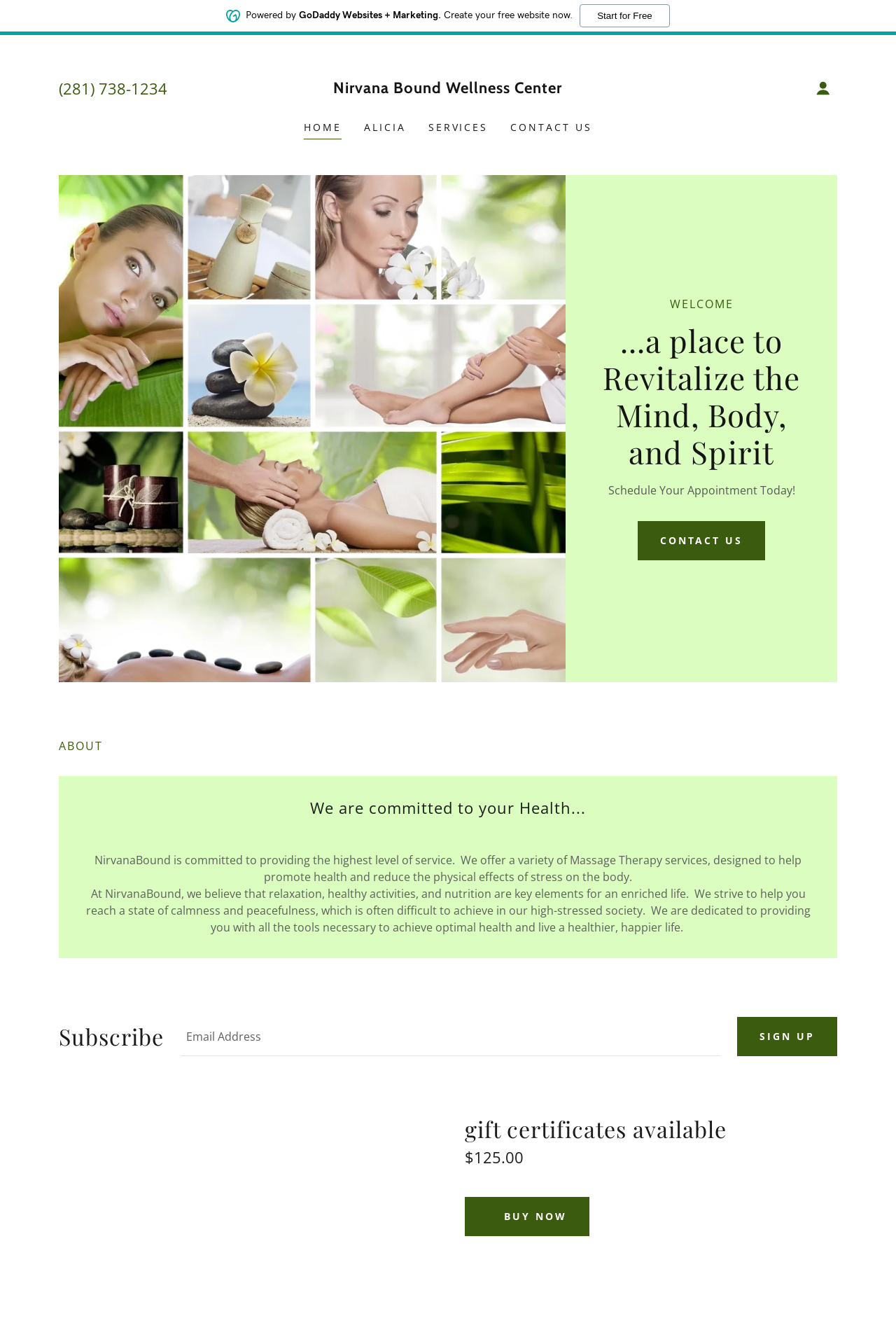Determine the bounding box coordinates of the clickable area required to perform the following instruction: "Click the 'Start for Free' button". The coordinates should be represented as four float numbers between 0 and 1: [left, top, right, bottom].

[0.647, 0.003, 0.747, 0.02]